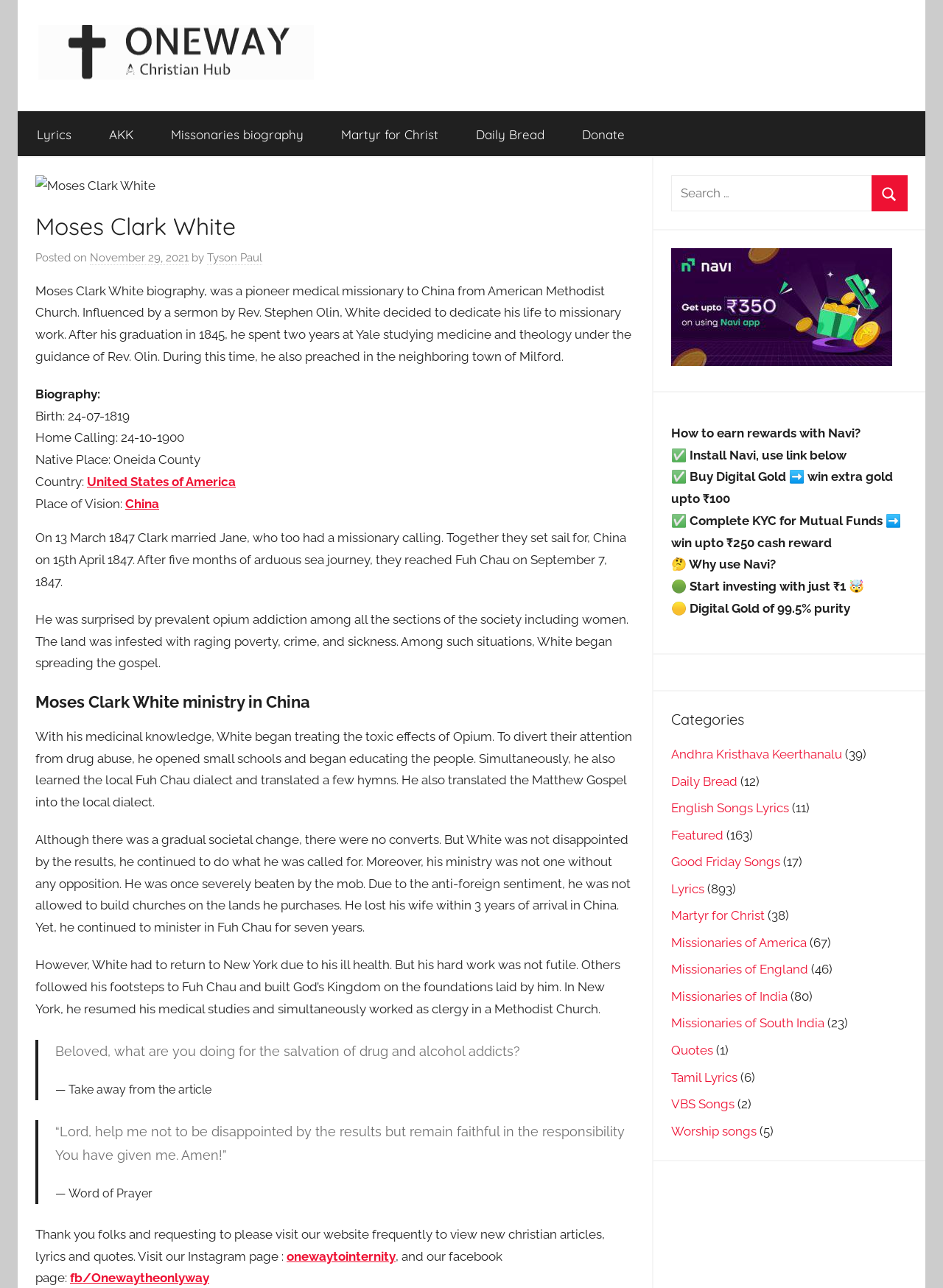Bounding box coordinates should be provided in the format (top-left x, top-left y, bottom-right x, bottom-right y) with all values between 0 and 1. Identify the bounding box for this UI element: Missionaries of South India

[0.712, 0.789, 0.874, 0.8]